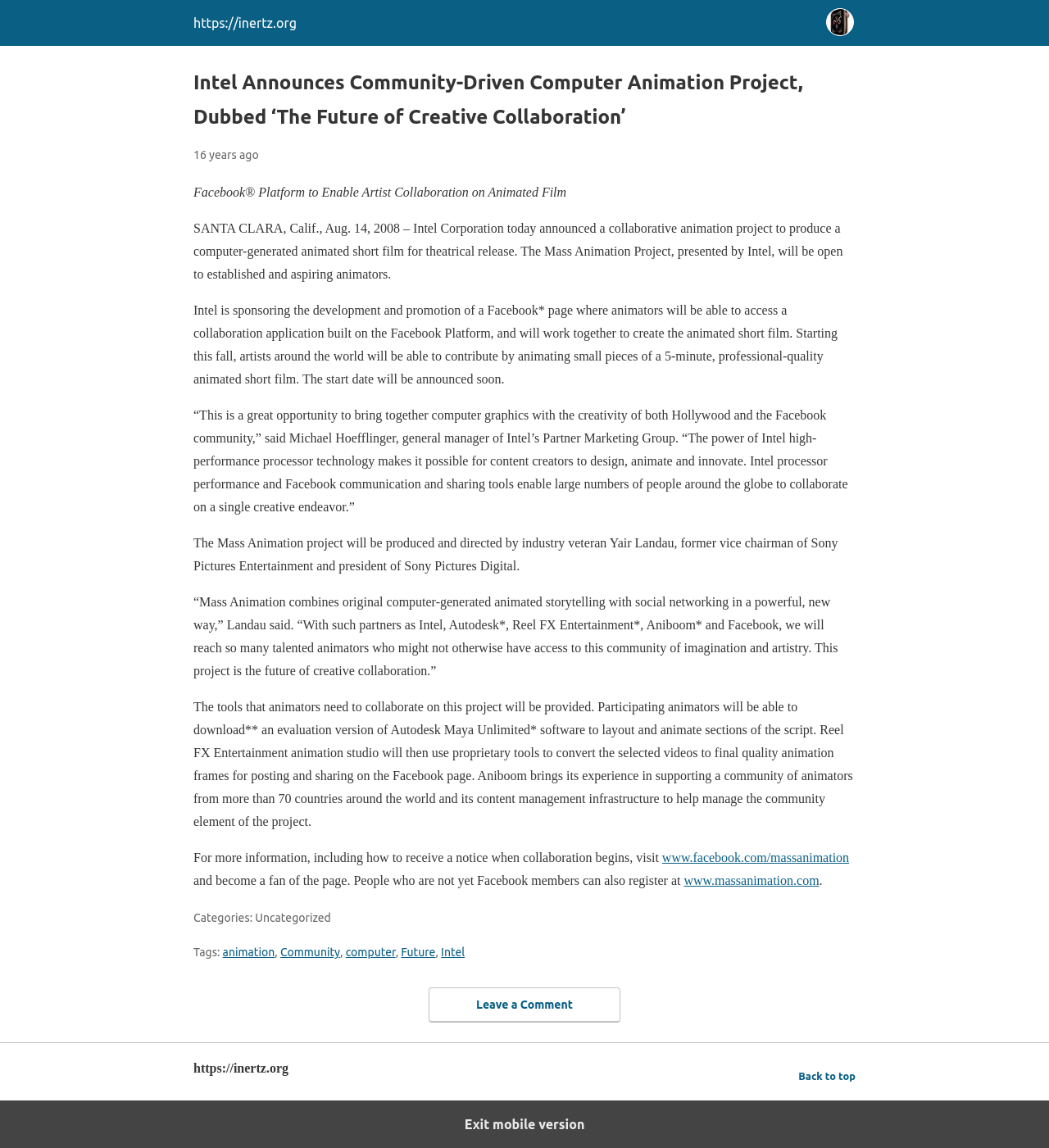How can people who are not yet Facebook members participate in the project?
Please provide a comprehensive and detailed answer to the question.

I found the answer by reading the text in the article section, specifically the sentence 'People who are not yet Facebook members can also register at www.massanimation.com'.